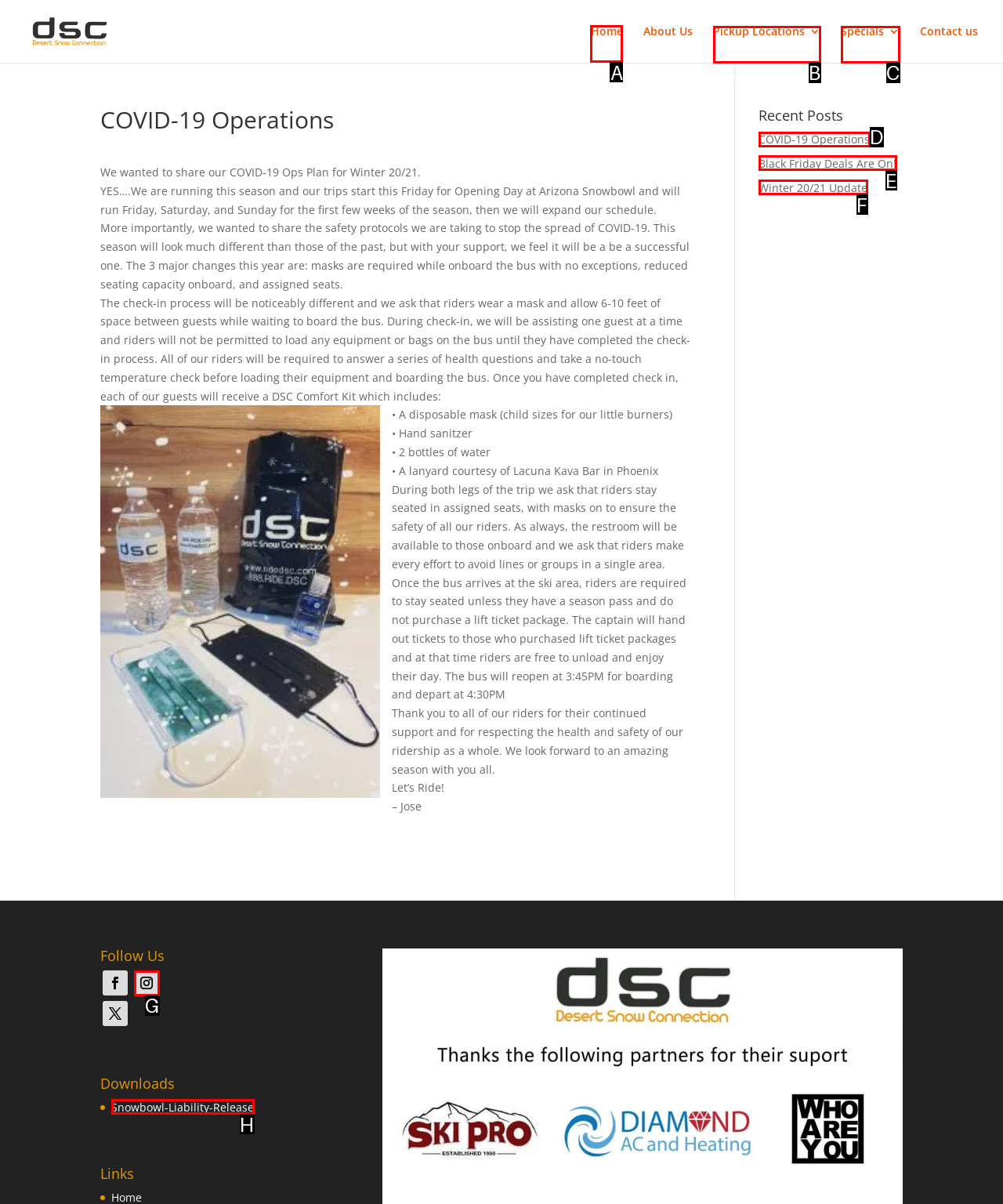Identify the correct option to click in order to accomplish the task: Click the 'Home' link Provide your answer with the letter of the selected choice.

A